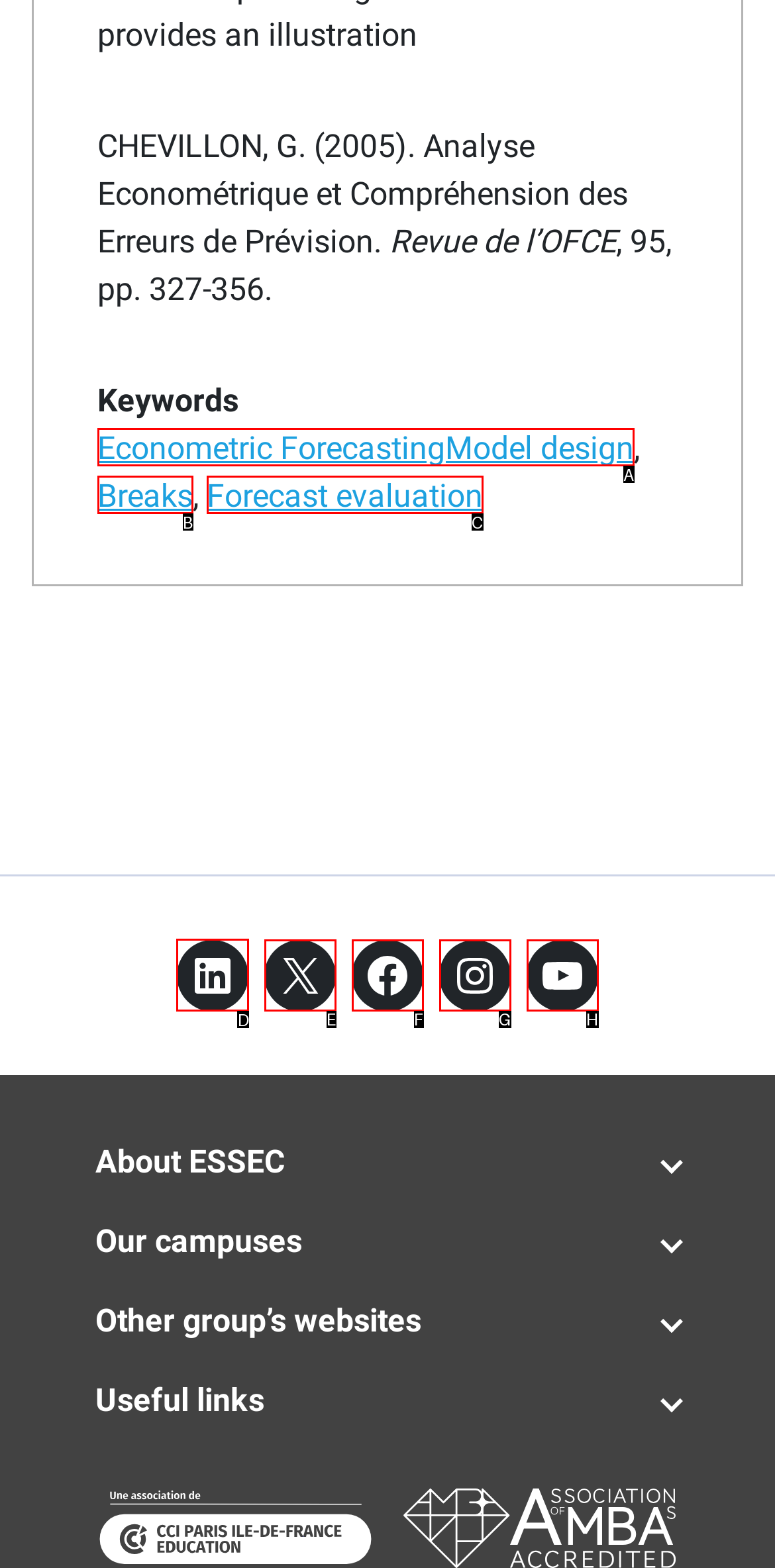Identify the letter of the UI element you need to select to accomplish the task: Click on the link 'LinkedIn'.
Respond with the option's letter from the given choices directly.

D